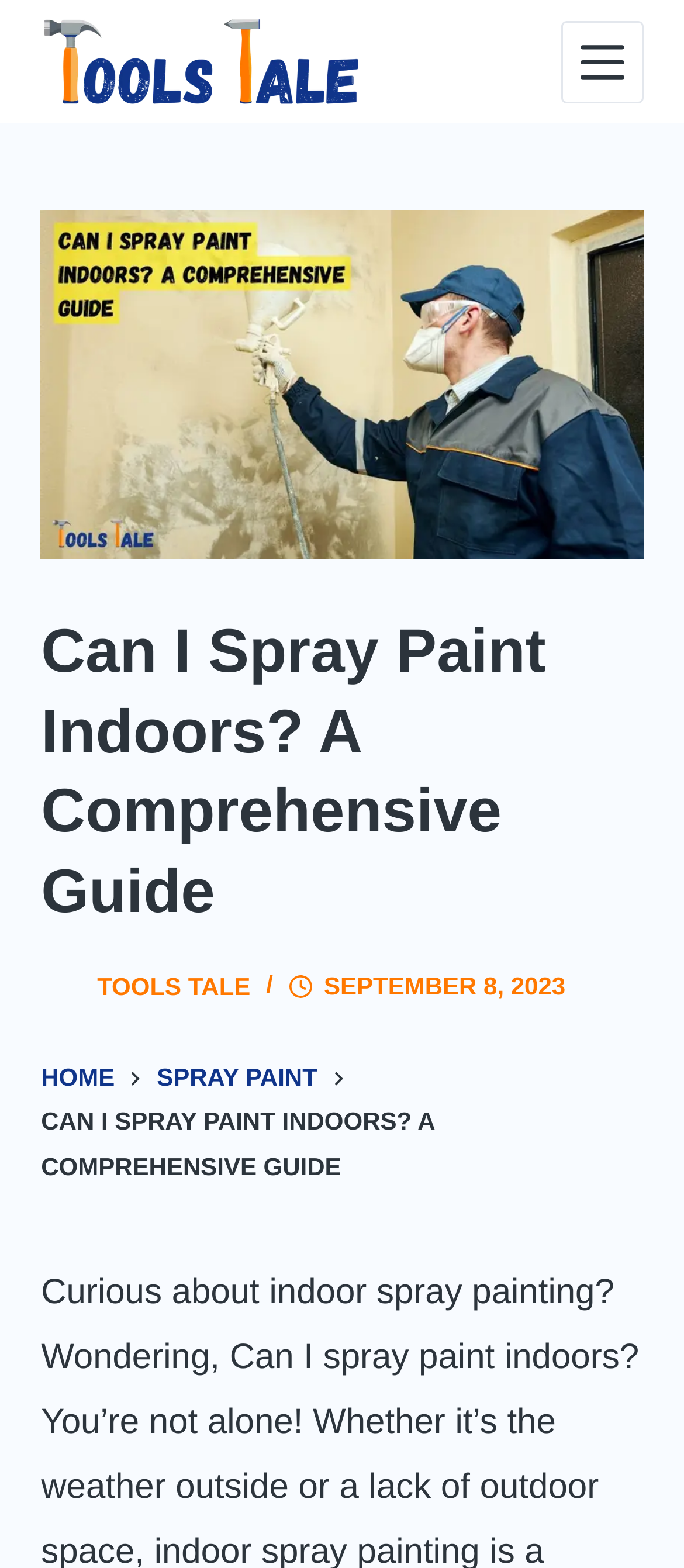Refer to the image and provide an in-depth answer to the question:
What is the name of the website?

I determined the name of the website by looking at the top-left corner of the webpage, where I found a link and an image with the text 'Tools Tale'.